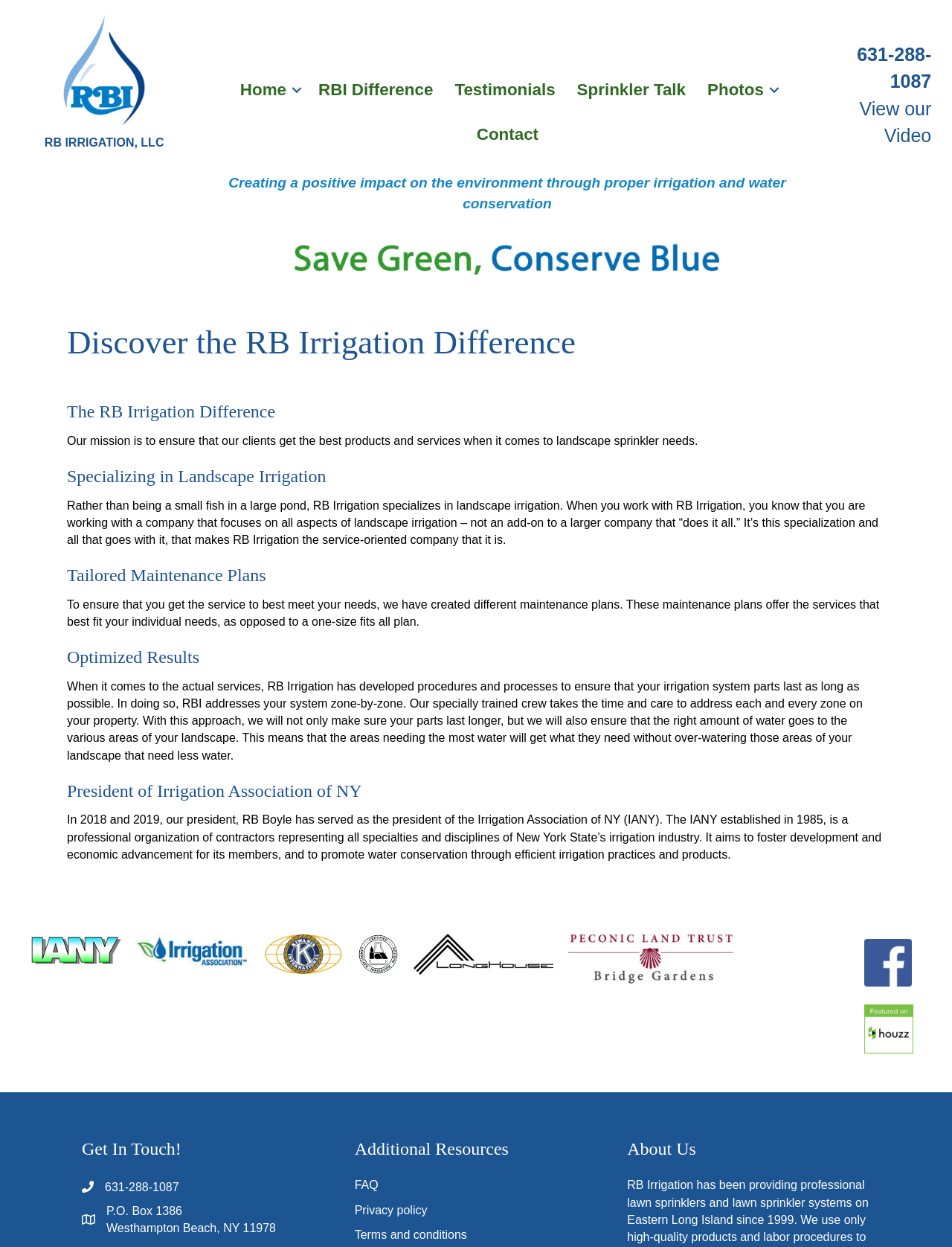Generate a comprehensive description of the contents of the webpage.

The webpage is about RB Irrigation, a company specializing in landscape irrigation. At the top, there is a navigation menu with links to different sections of the website, including "Home", "RBI Difference", "Testimonials", "Sprinkler Talk", "Photos", and "Contact". Below the navigation menu, there is a brief statement about the company's mission to ensure clients receive the best products and services for their landscape sprinkler needs.

The main content of the webpage is divided into sections, each with a heading and descriptive text. The first section is titled "Discover the RB Irrigation Difference" and explains the company's mission and specialization in landscape irrigation. The second section is titled "Tailored Maintenance Plans" and describes the company's customized maintenance plans. The third section is titled "Optimized Results" and explains the company's approach to ensuring irrigation system parts last as long as possible.

There are also sections highlighting the company's president's role as president of the Irrigation Association of NY and the company's focus on water conservation. At the bottom of the page, there are links to additional resources, including "Get In Touch!", "FAQ", "Privacy policy", and "Terms and conditions". There is also a section titled "About Us" with links to more information about the company.

On the right side of the page, there are two links: one to view a video and another to contact the company. There is also an image of a badge with the text "badge125_1252x".